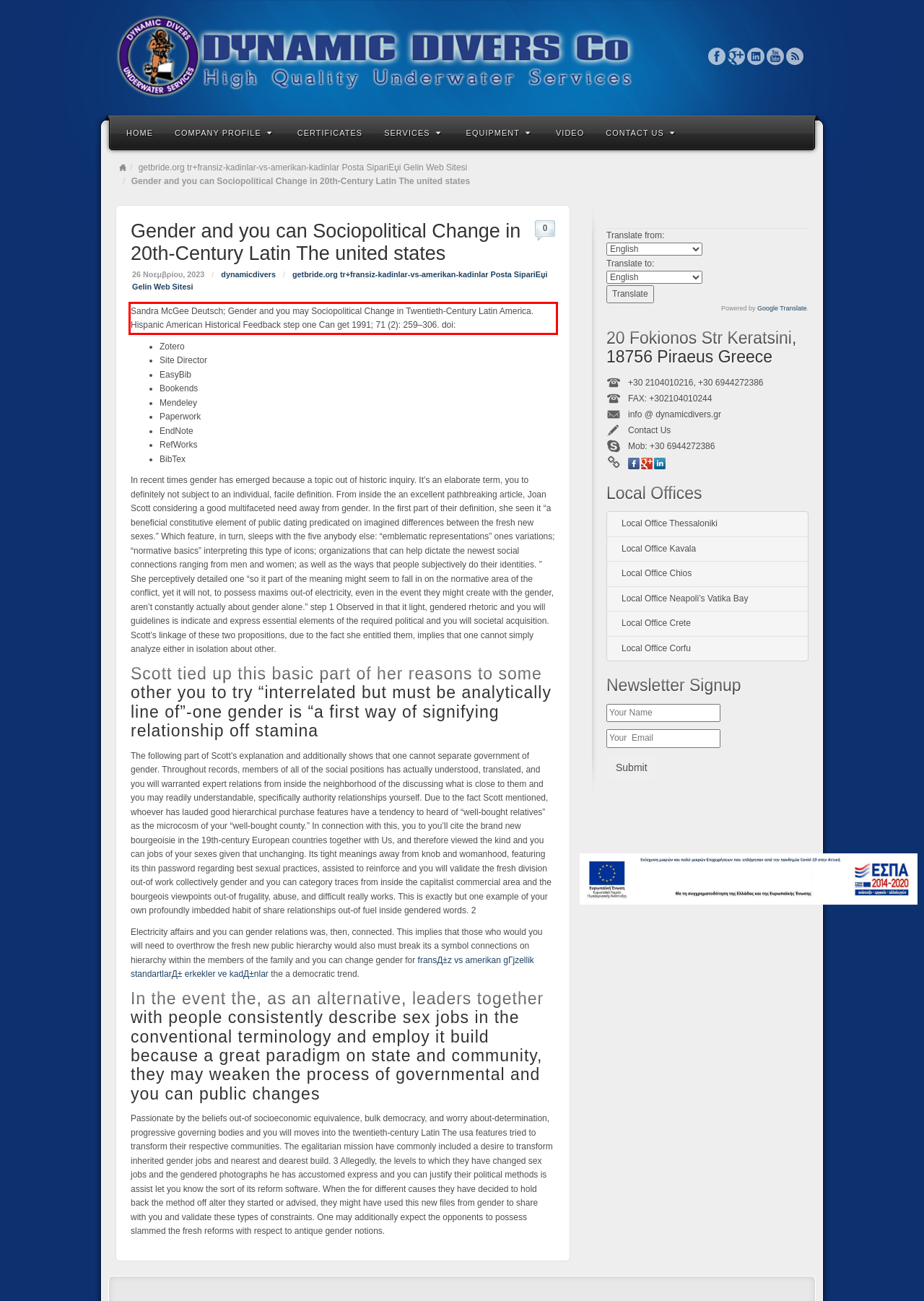Your task is to recognize and extract the text content from the UI element enclosed in the red bounding box on the webpage screenshot.

Sandra McGee Deutsch; Gender and you may Sociopolitical Change in Twentieth-Century Latin America. Hispanic American Historical Feedback step one Can get 1991; 71 (2): 259–306. doi: